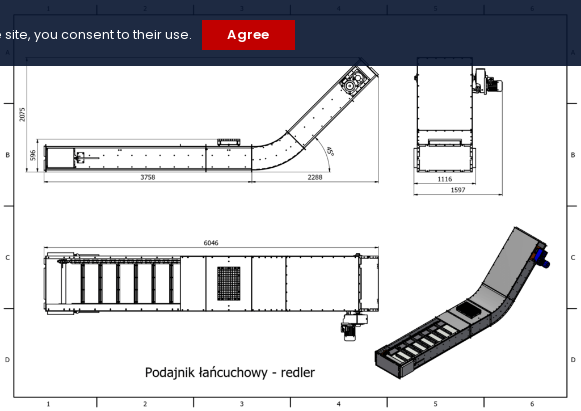Explain the image in detail, mentioning the main subjects and background elements.

This image depicts detailed technical drawings of a chain feeder known as "Podajnik łańcuchowy - Redler." The layout showcases multiple views of the device, including top, side, and front perspectives, along with specific dimensions indicating its size and structure. The dimensions are provided in millimeters, showing lengths such as 3758 mm, 2288 mm, and 1597 mm, which are crucial for understanding the feeder's scale and potential applications. The drawing emphasizes the feeder's design, highlighting its functionality in material handling. Overall, this image serves as an informative resource for engineers and operators in industries that utilize chain feeders.